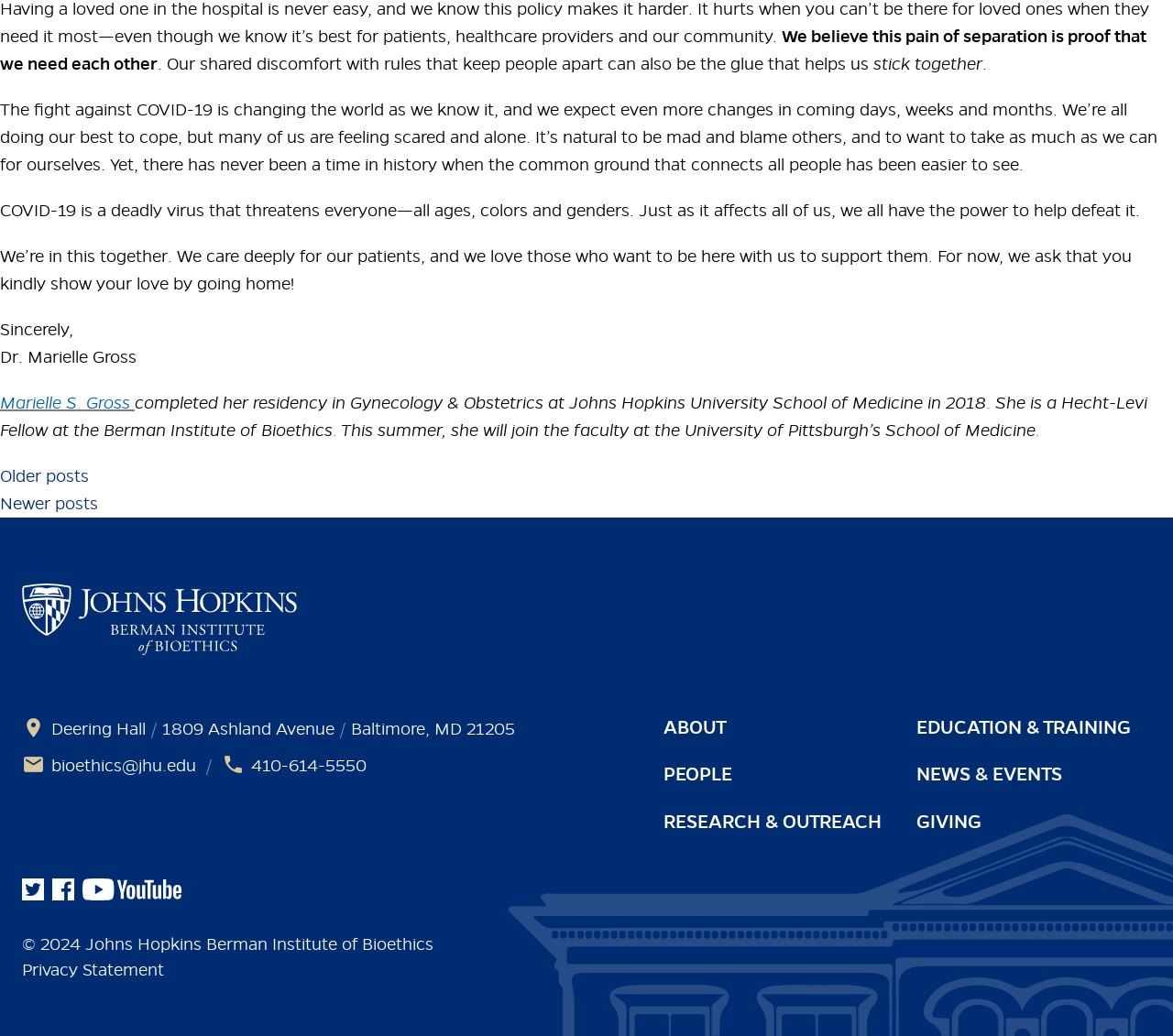Please identify the bounding box coordinates of the region to click in order to complete the given instruction: "Go to Johns Hopkins Berman Institute of Bioethics". The coordinates should be four float numbers between 0 and 1, i.e., [left, top, right, bottom].

[0.019, 0.563, 0.253, 0.634]